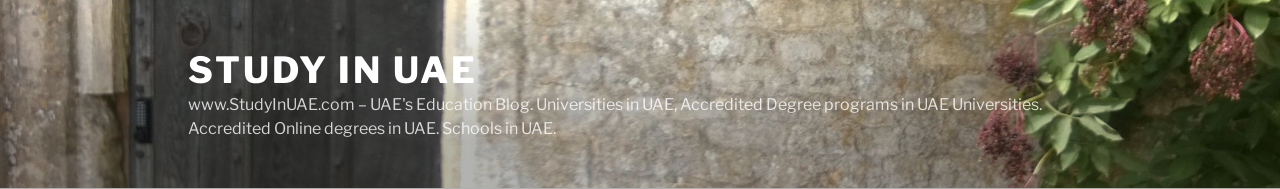Present an elaborate depiction of the scene captured in the image.

The image features the title "STUDY IN UAE," accompanied by a descriptive tagline that highlights the resources available on the website www.StudyInUAE.com. It emphasizes the site's role as an educational blog focused on universities in the UAE, offering information about accredited degree programs and online degrees, as well as various schools within the UAE. The background showcases a textured stone wall, providing a subtle yet inviting context that reflects the educational theme of the platform. This visual elements blend to create an engaging and informative introduction to studying in the UAE.